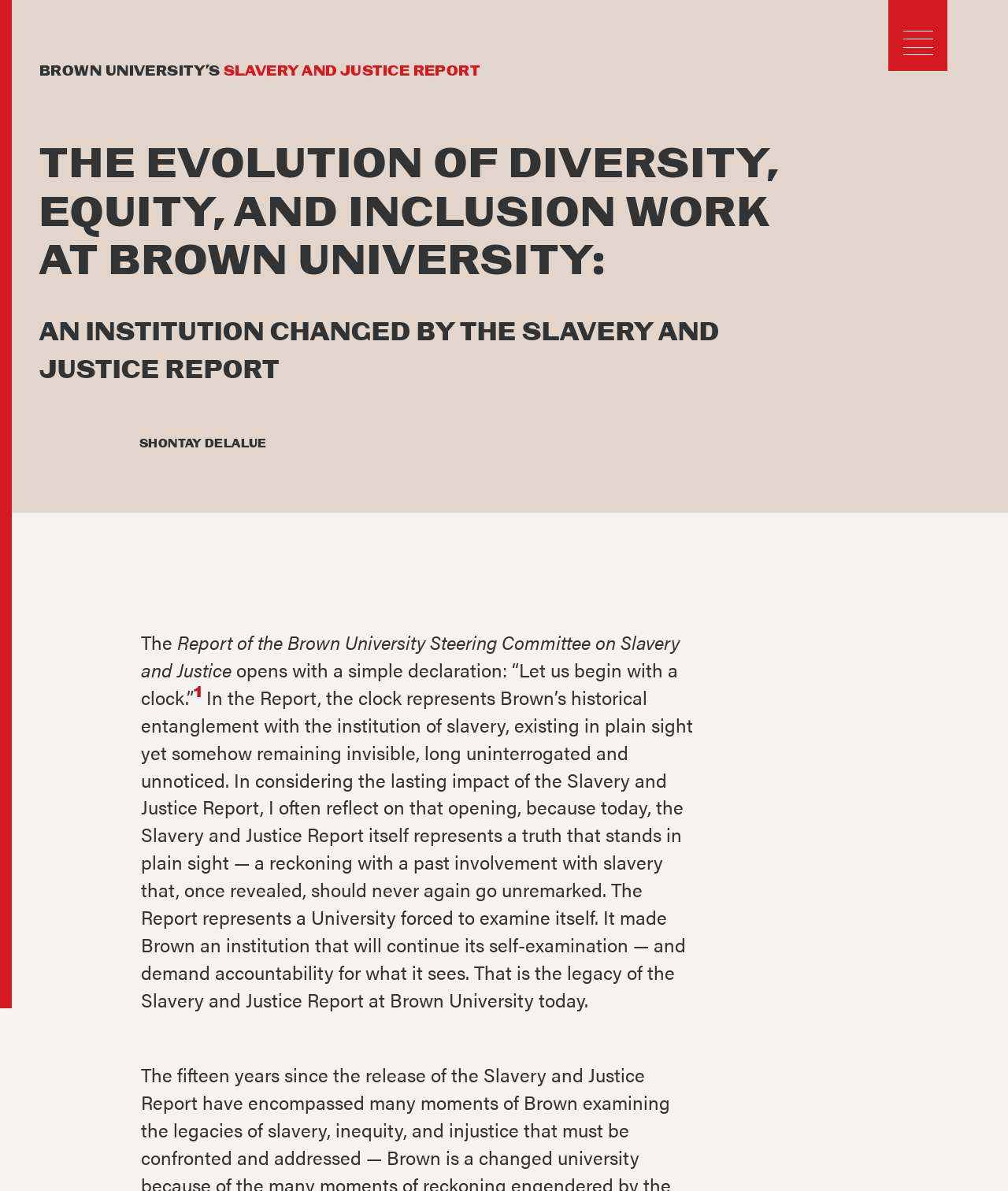Answer the question in one word or a short phrase:
What is the format of the footnote?

Superscript